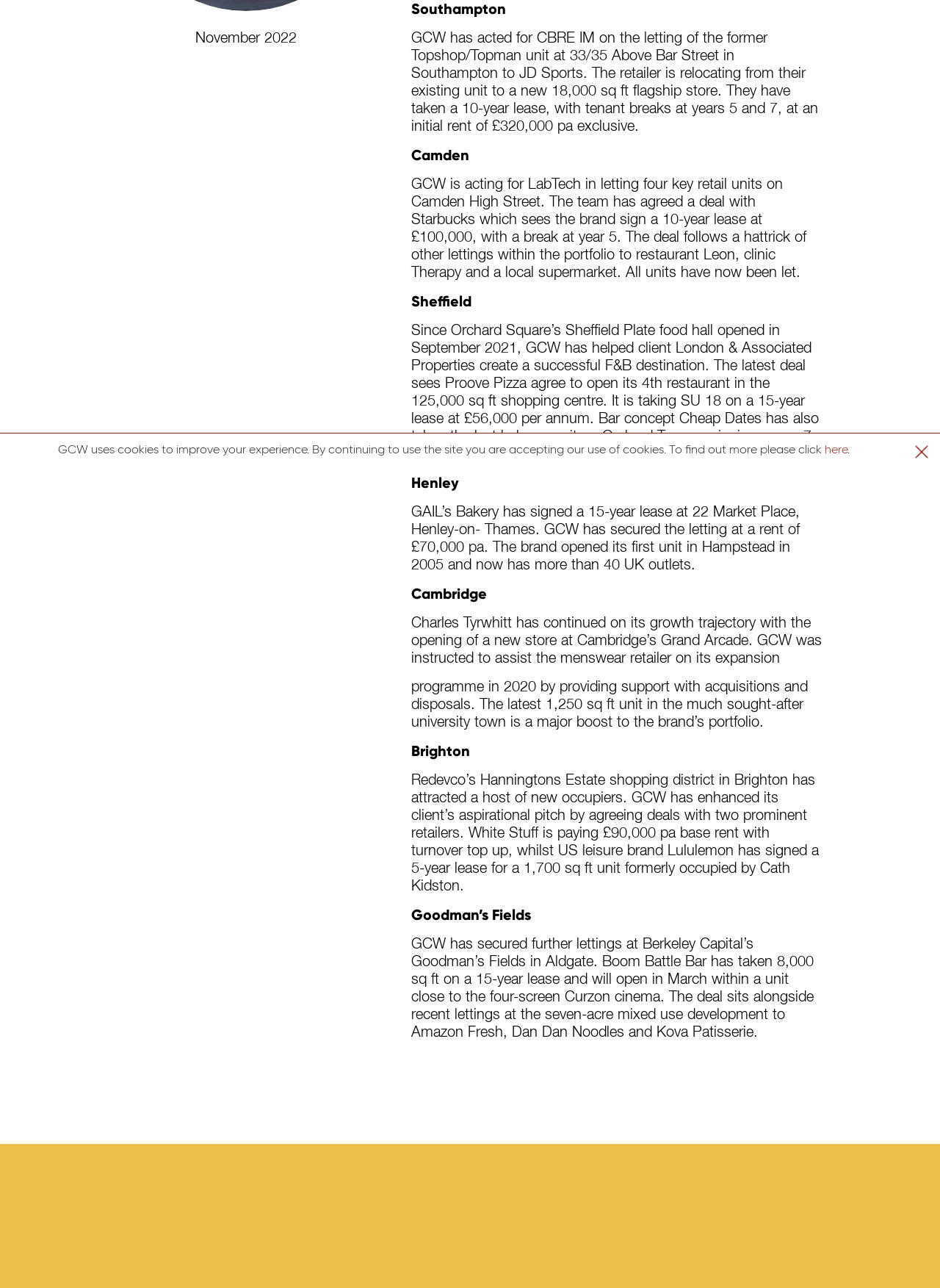Locate the bounding box of the UI element based on this description: "ESG Commitments". Provide four float numbers between 0 and 1 as [left, top, right, bottom].

[0.662, 0.964, 0.741, 0.971]